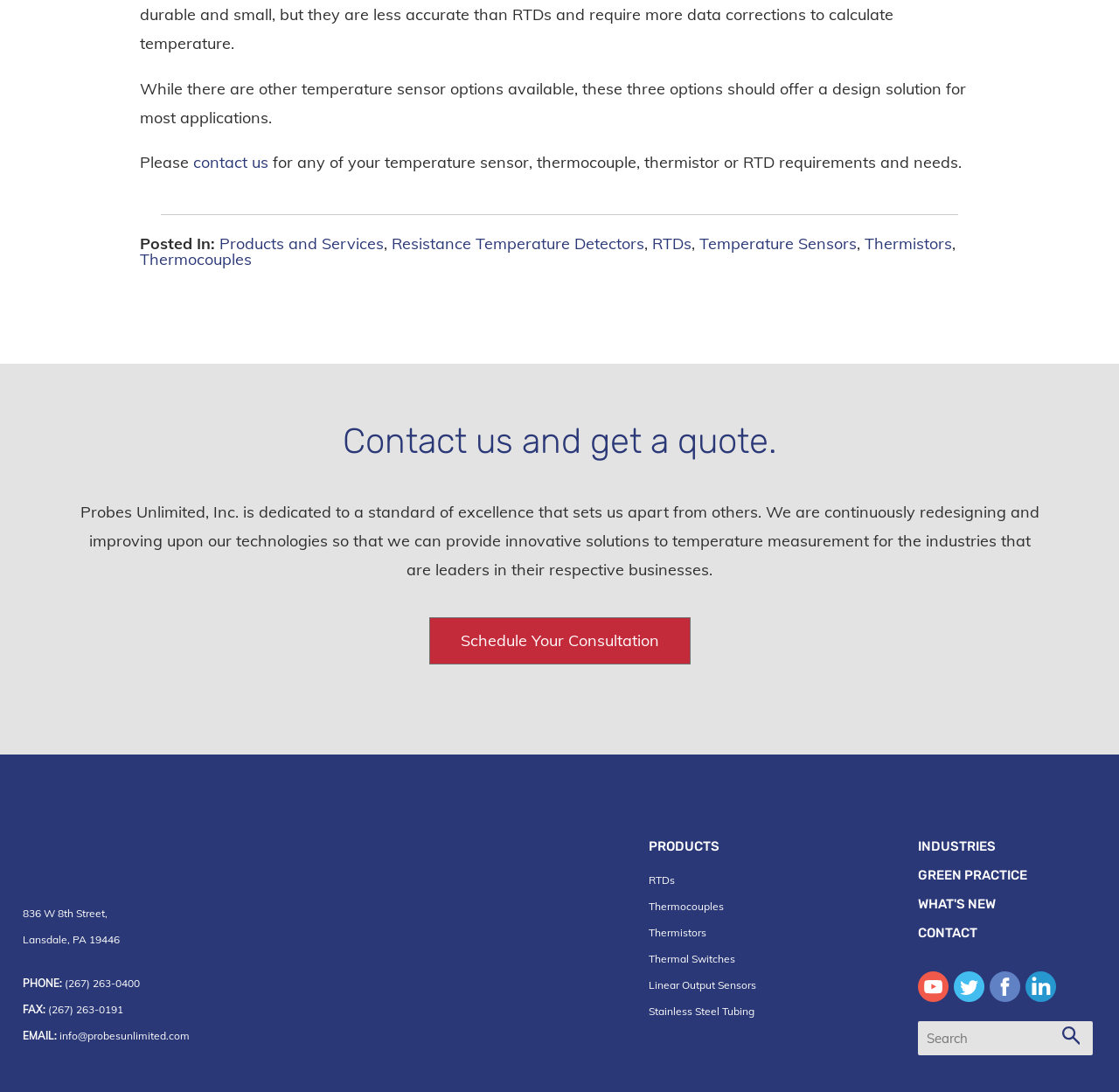Please specify the bounding box coordinates of the element that should be clicked to execute the given instruction: 'schedule a consultation'. Ensure the coordinates are four float numbers between 0 and 1, expressed as [left, top, right, bottom].

[0.383, 0.566, 0.617, 0.609]